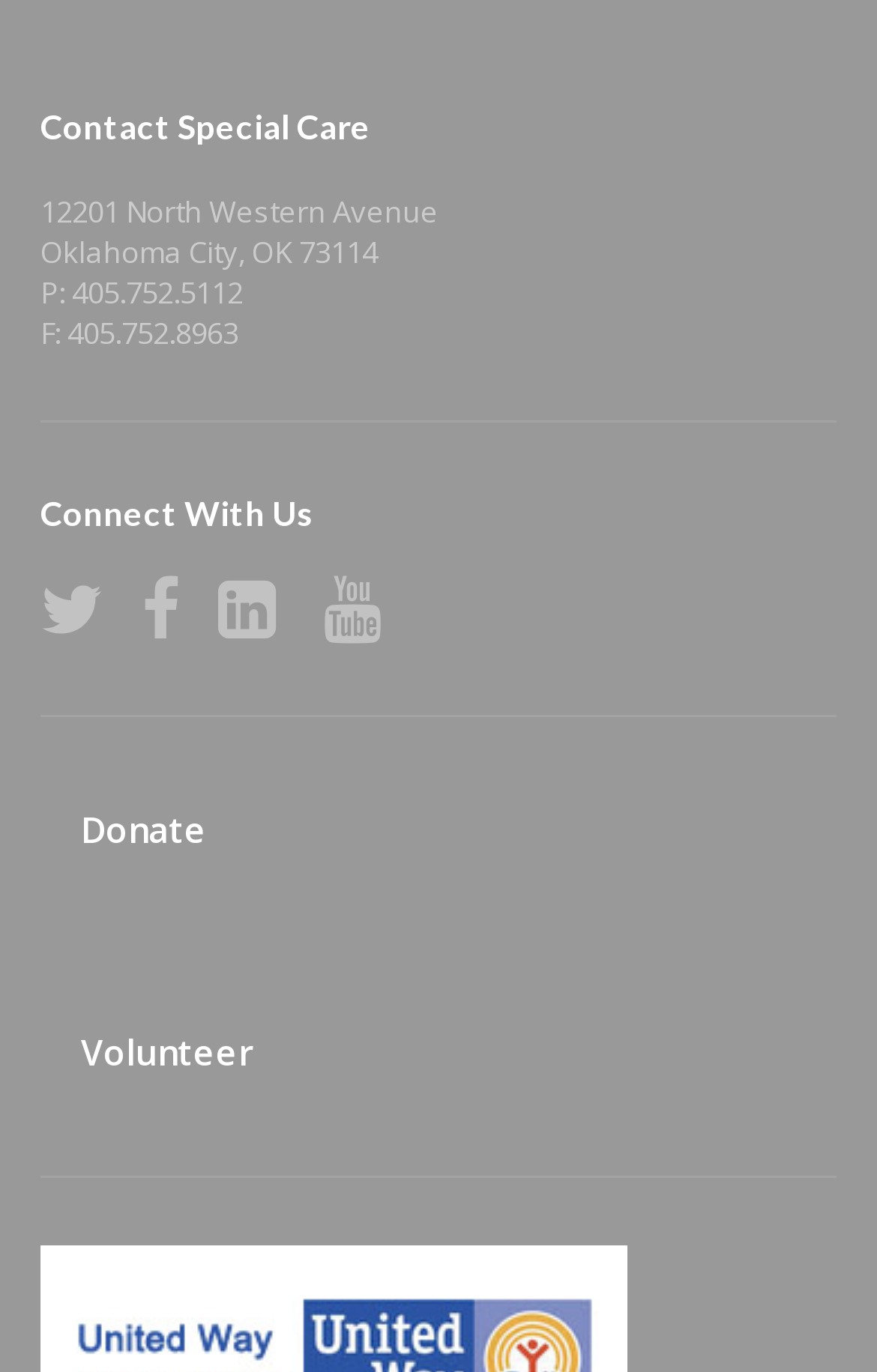Using the provided description Donate, find the bounding box coordinates for the UI element. Provide the coordinates in (top-left x, top-left y, bottom-right x, bottom-right y) format, ensuring all values are between 0 and 1.

[0.046, 0.57, 0.282, 0.636]